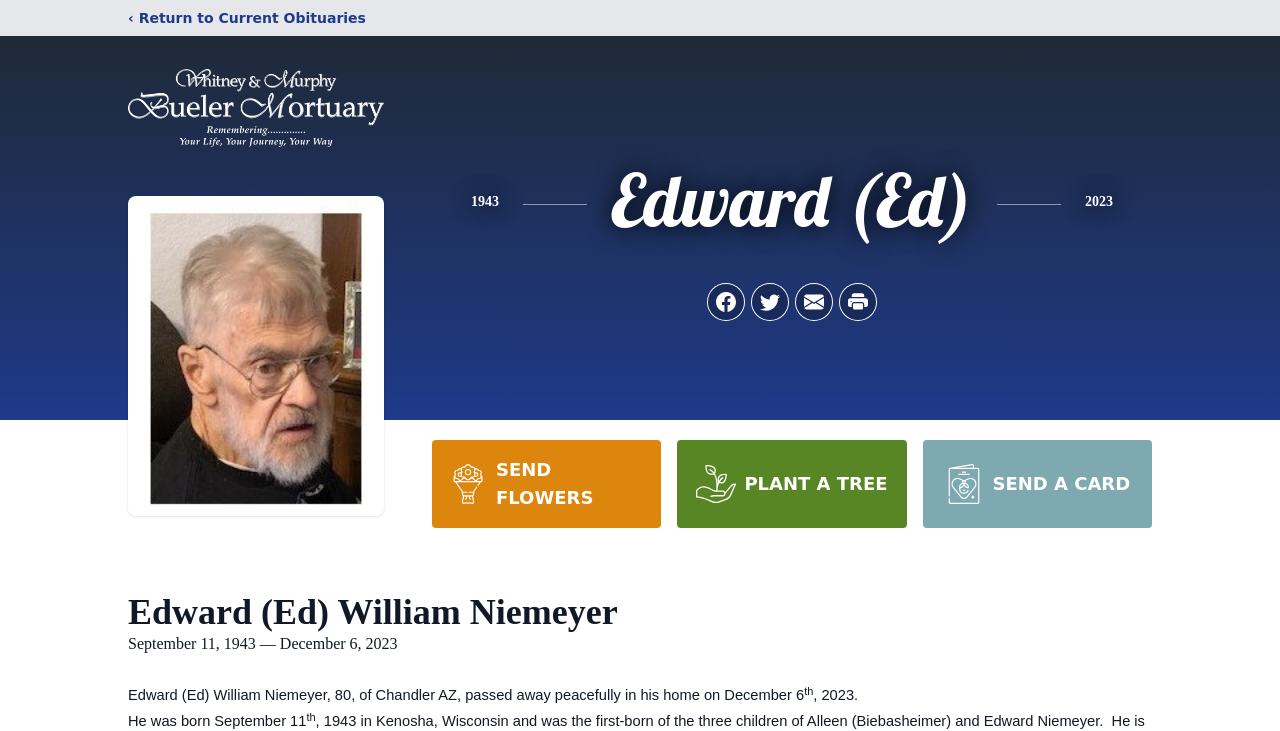Locate the bounding box coordinates of the element's region that should be clicked to carry out the following instruction: "Click the 'Share on Facebook' button". The coordinates need to be four float numbers between 0 and 1, i.e., [left, top, right, bottom].

[0.553, 0.389, 0.581, 0.438]